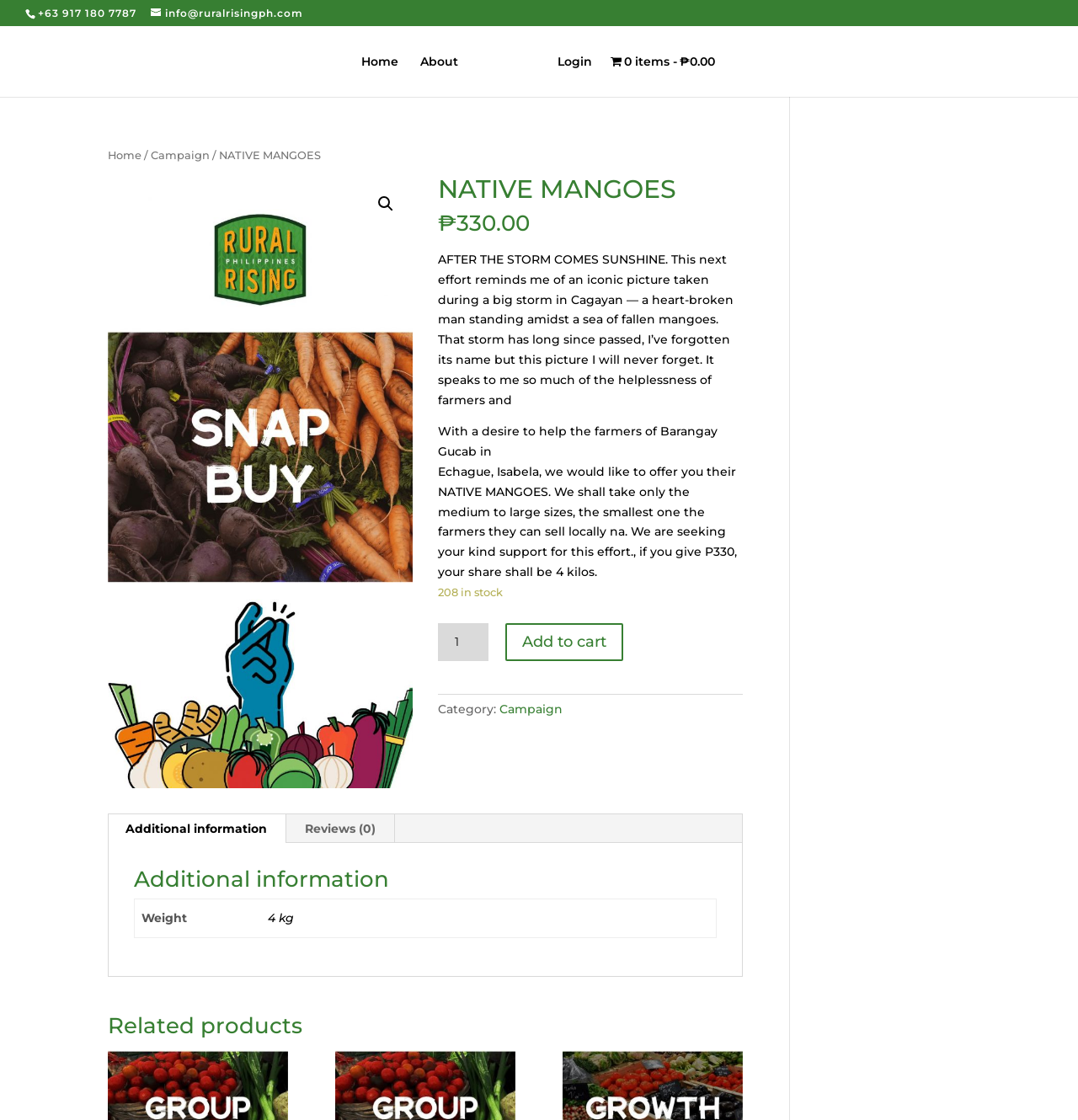Can you specify the bounding box coordinates for the region that should be clicked to fulfill this instruction: "Go to the home page".

[0.329, 0.05, 0.364, 0.087]